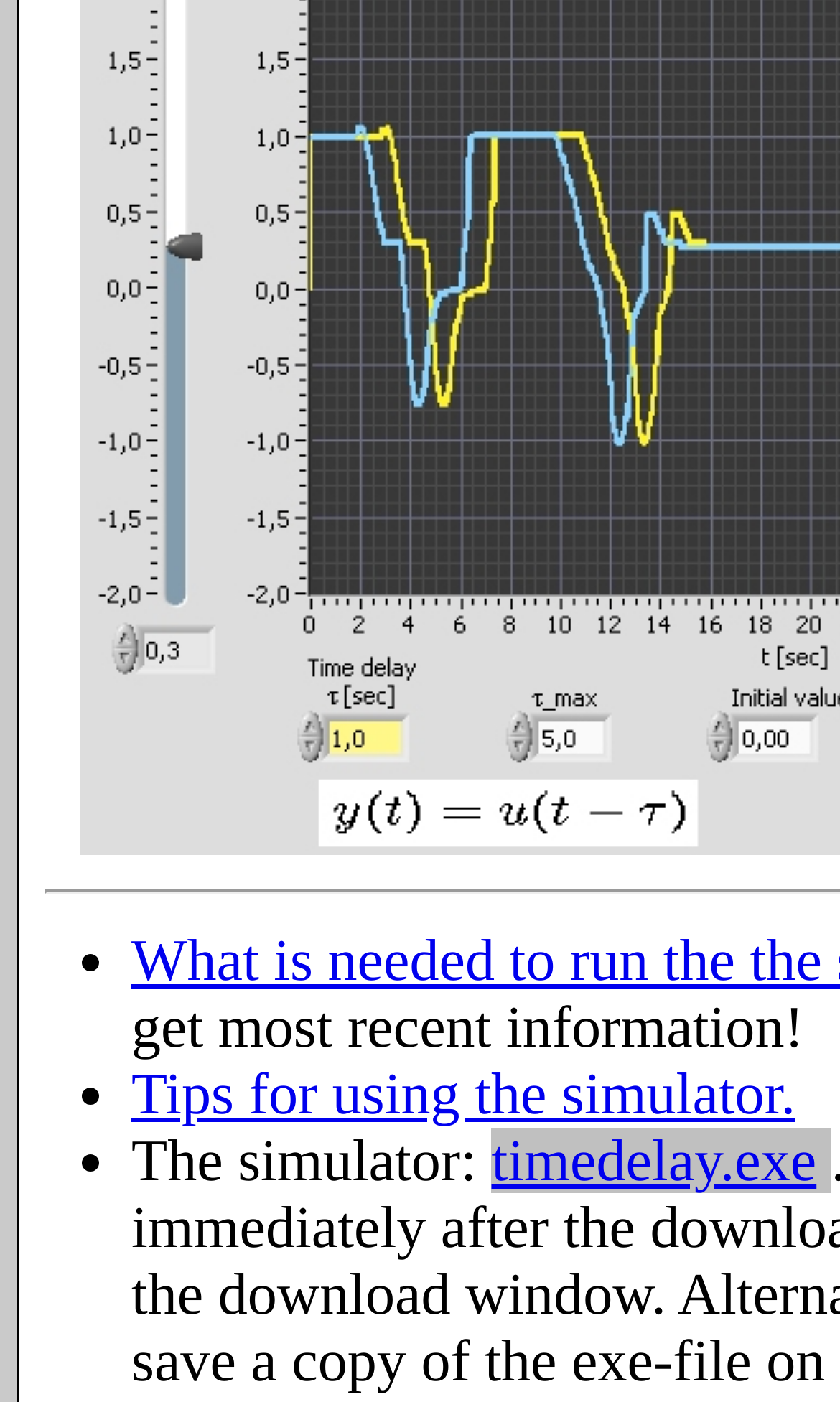Using the given element description, provide the bounding box coordinates (top-left x, top-left y, bottom-right x, bottom-right y) for the corresponding UI element in the screenshot: Tips for using the simulator.

[0.156, 0.757, 0.947, 0.803]